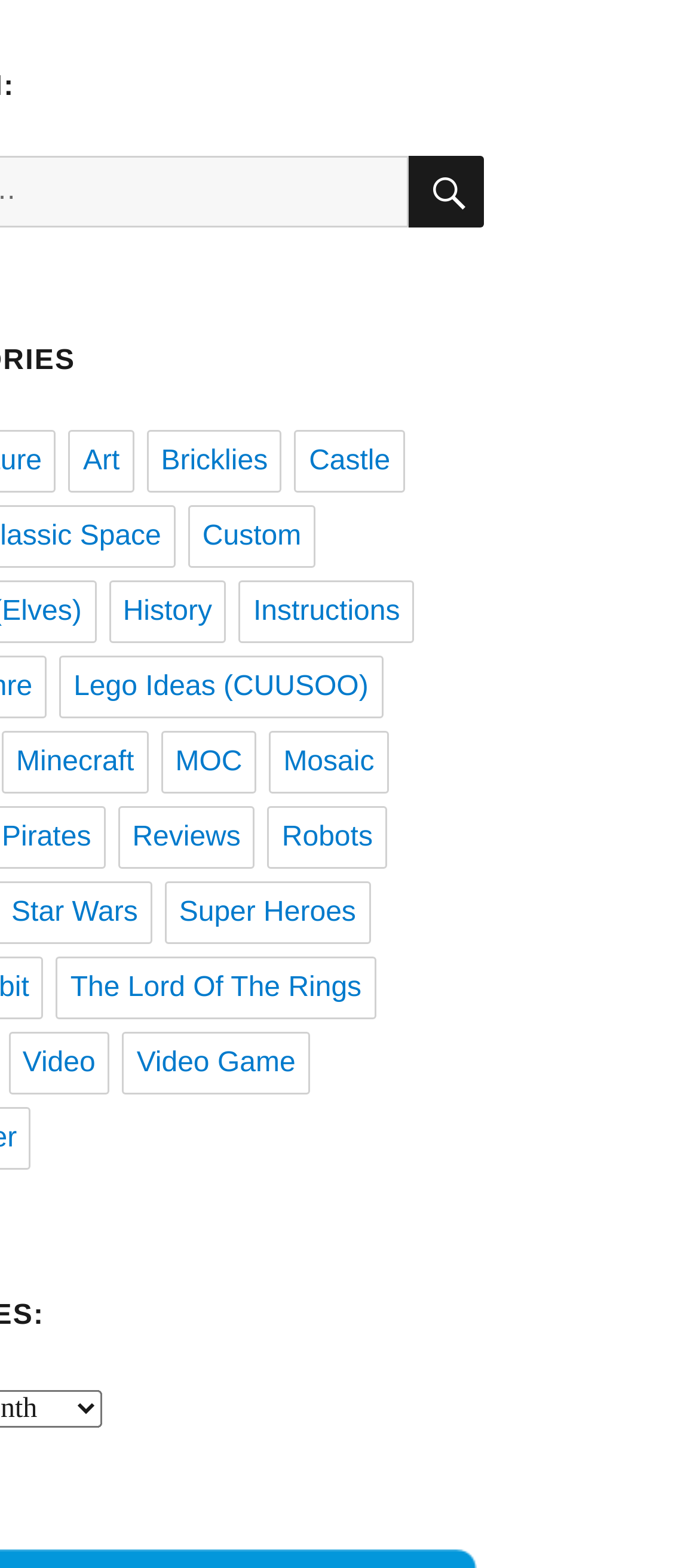Identify and provide the bounding box coordinates of the UI element described: "Contact Us". The coordinates should be formatted as [left, top, right, bottom], with each number being a float between 0 and 1.

None